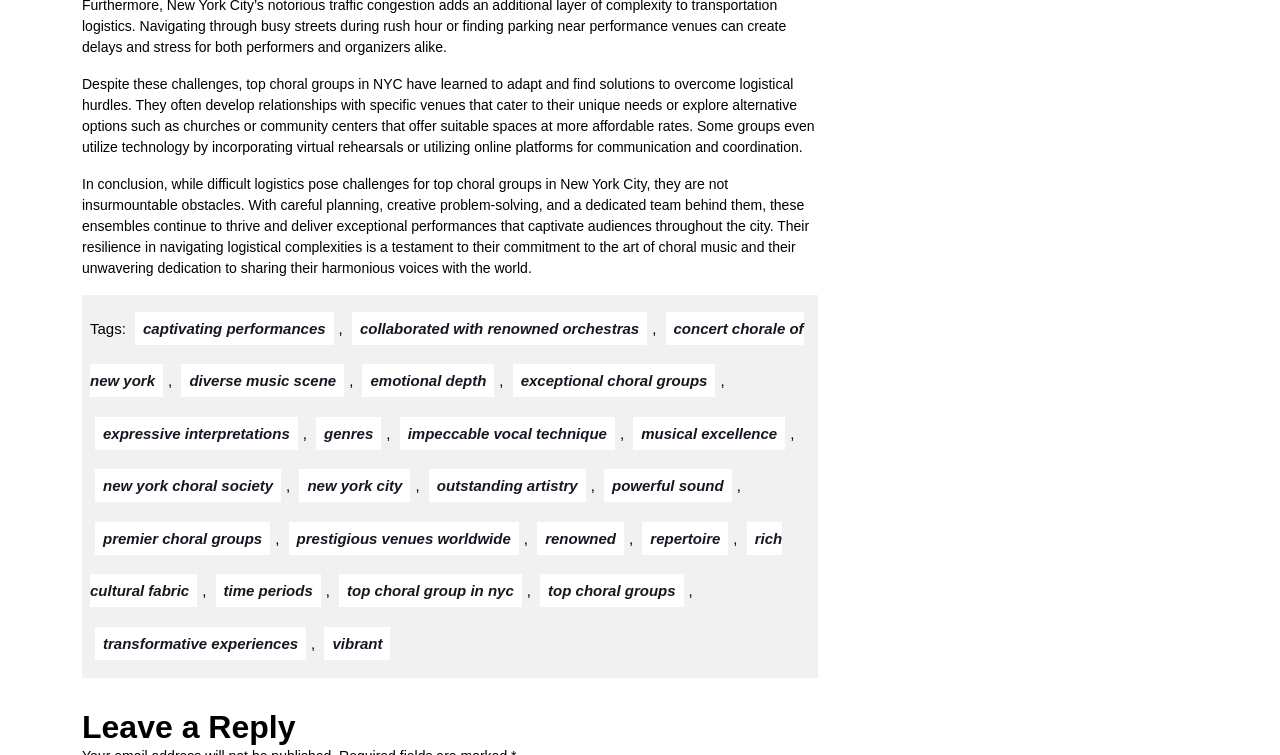What challenges do top choral groups in NYC face?
Please provide a comprehensive answer based on the information in the image.

According to the text, top choral groups in NYC face logistical hurdles, which they overcome by developing relationships with specific venues, exploring alternative options, and utilizing technology.